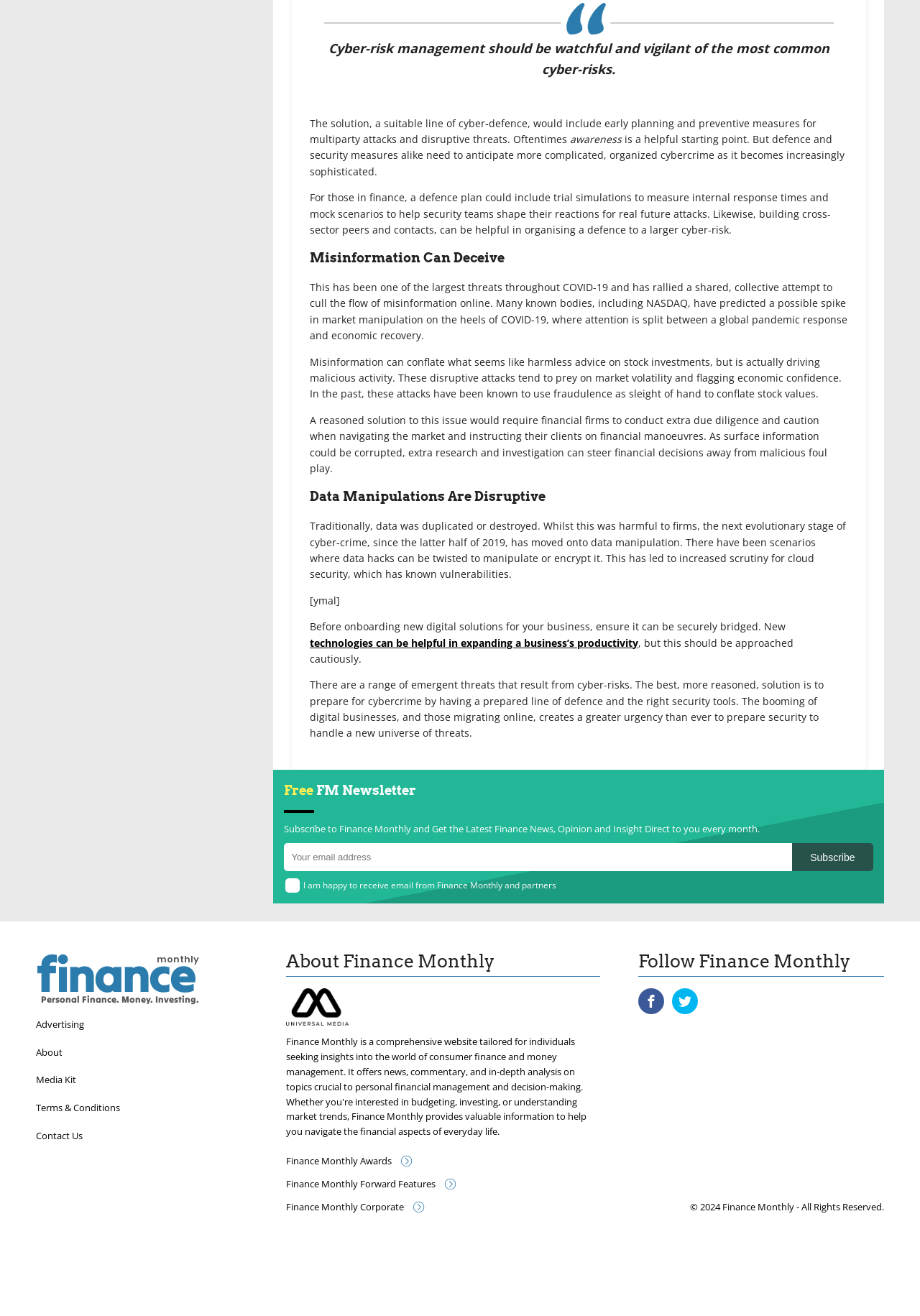Could you provide the bounding box coordinates for the portion of the screen to click to complete this instruction: "Click on 'About'"?

[0.039, 0.789, 0.27, 0.81]